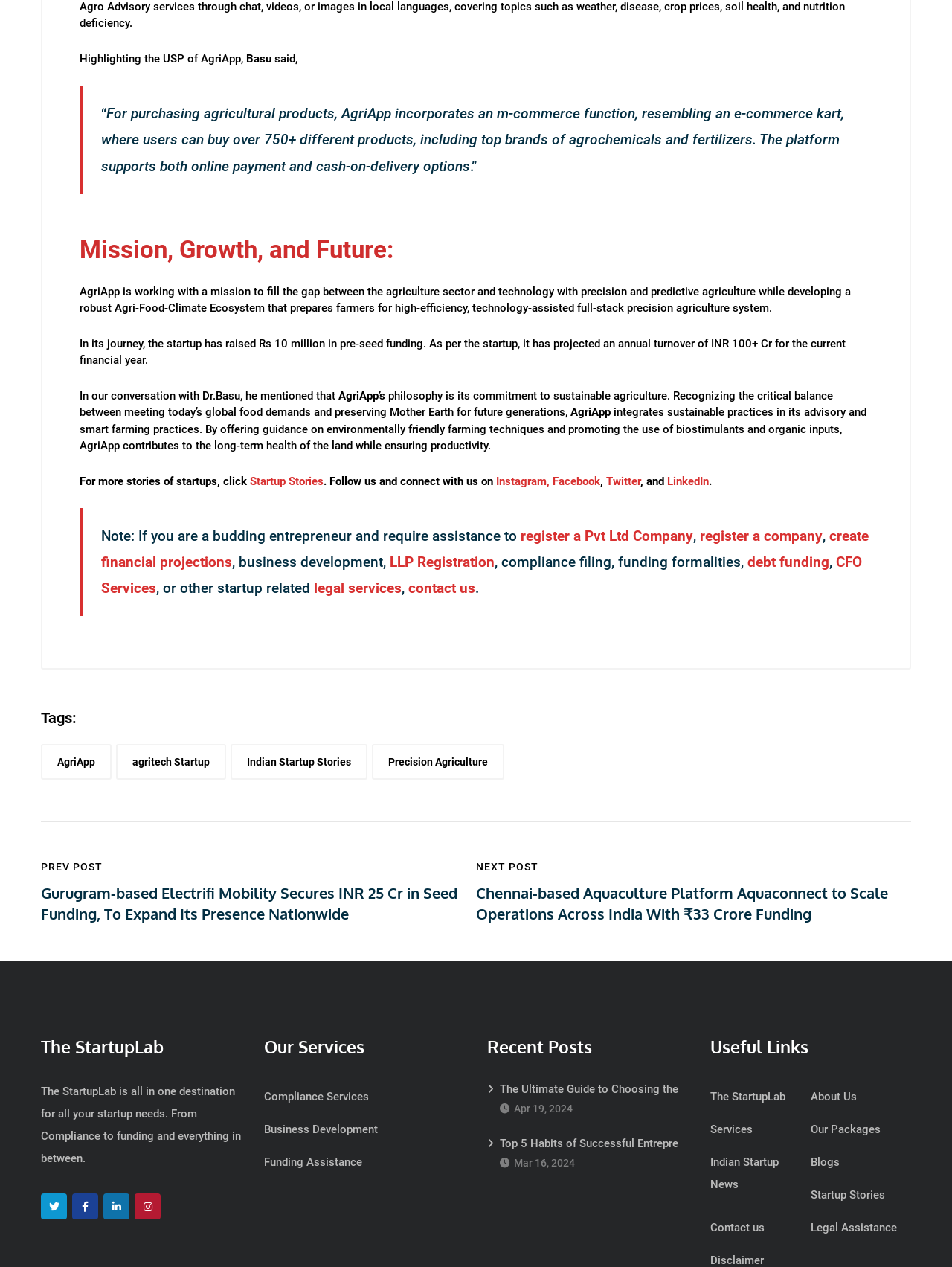What is AgriApp's mission?
Answer the question with a single word or phrase derived from the image.

Fill the gap between agriculture and technology